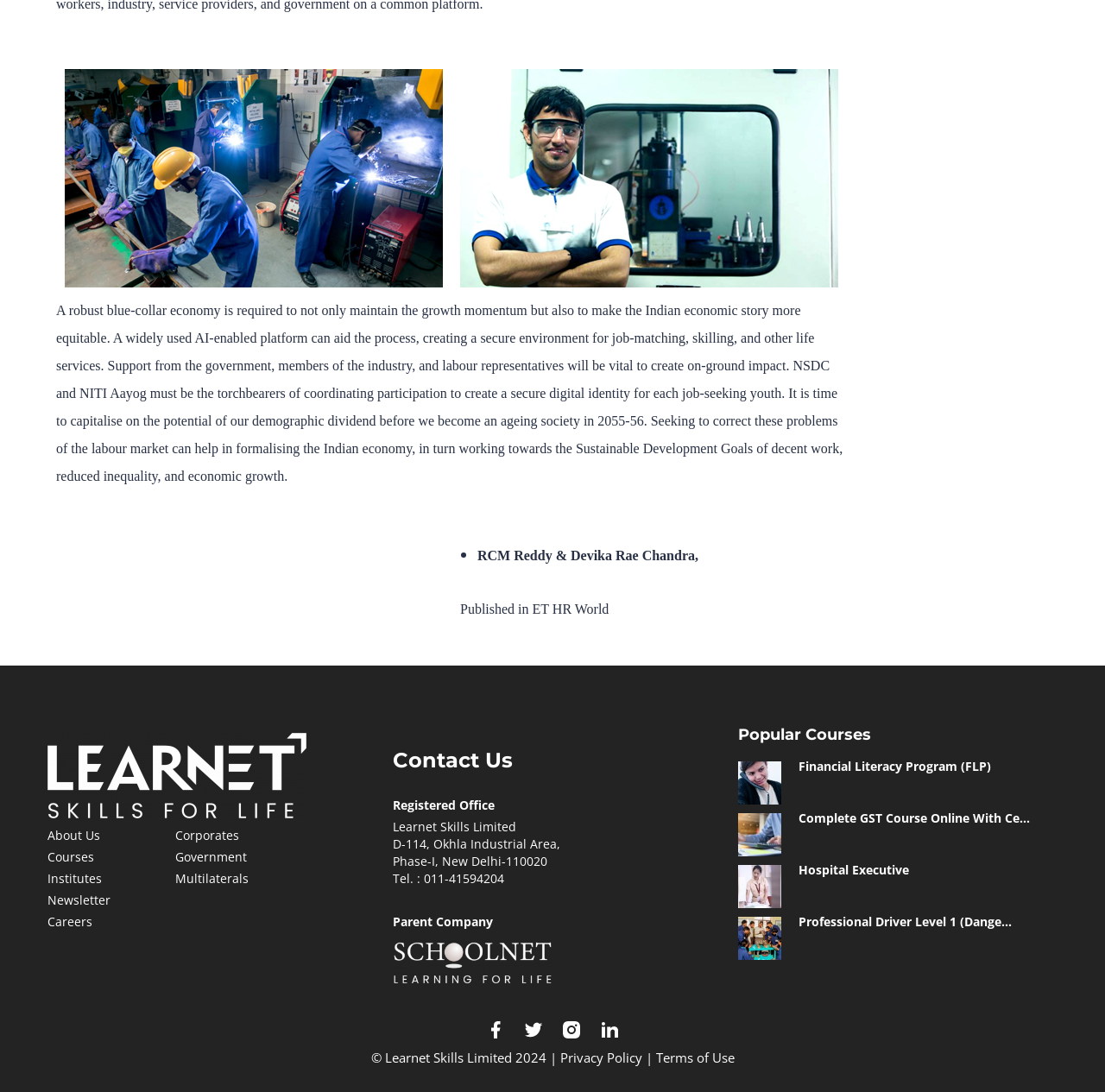Determine the bounding box coordinates for the UI element described. Format the coordinates as (top-left x, top-left y, bottom-right x, bottom-right y) and ensure all values are between 0 and 1. Element description: Hospital Executive $20 By learnet_admin

[0.668, 0.792, 0.957, 0.808]